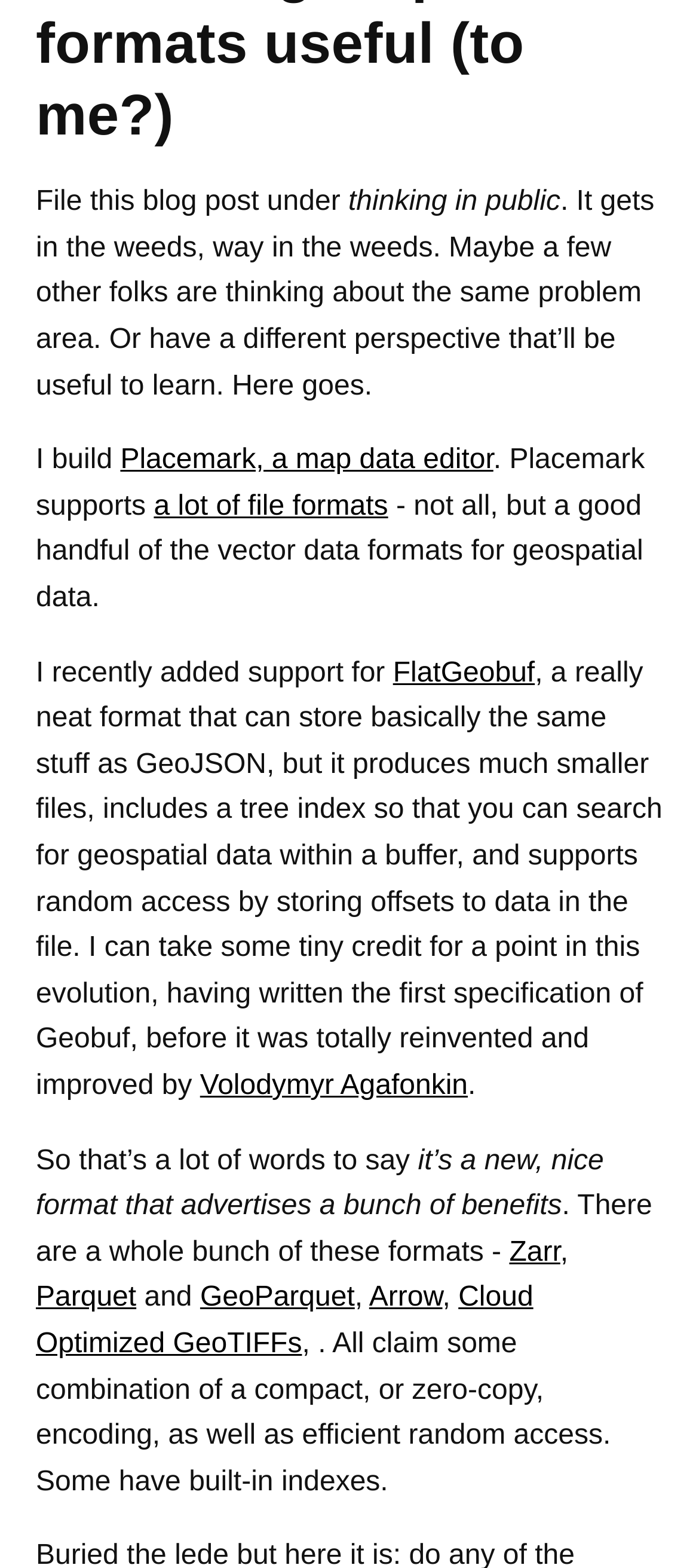Given the description: "a lot of file formats", determine the bounding box coordinates of the UI element. The coordinates should be formatted as four float numbers between 0 and 1, [left, top, right, bottom].

[0.22, 0.313, 0.555, 0.333]